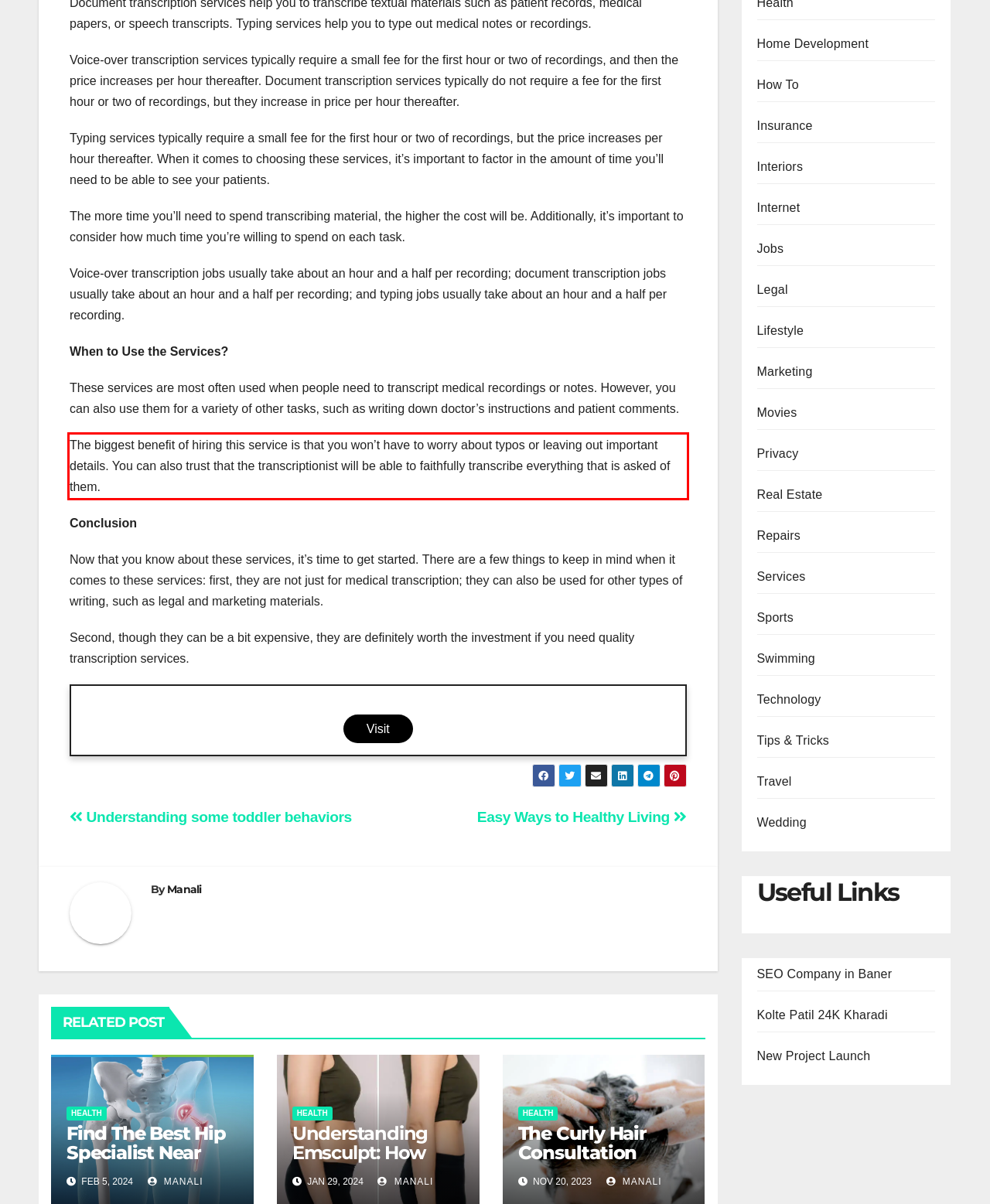By examining the provided screenshot of a webpage, recognize the text within the red bounding box and generate its text content.

The biggest benefit of hiring this service is that you won’t have to worry about typos or leaving out important details. You can also trust that the transcriptionist will be able to faithfully transcribe everything that is asked of them.